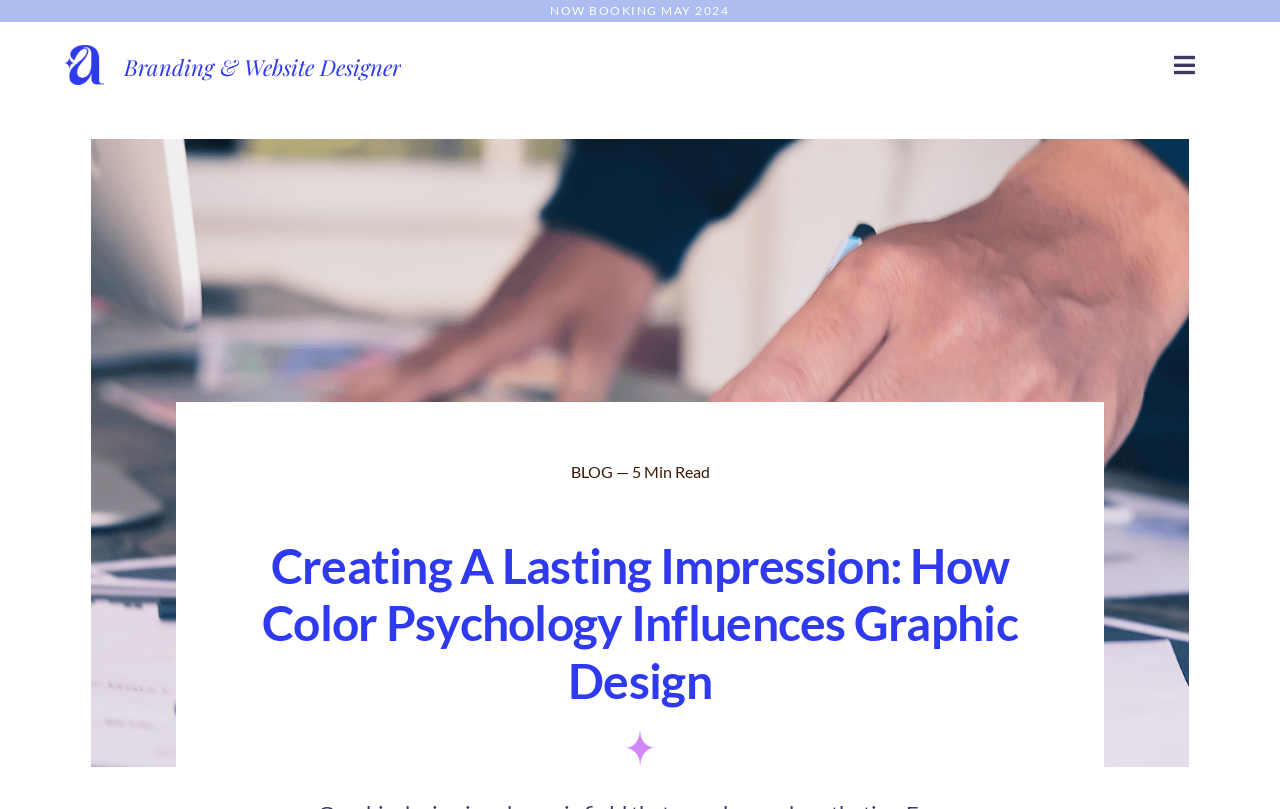What is the profession of Annie Weller?
Please provide a detailed and thorough answer to the question.

By looking at the heading element 'Branding & Website Designer' which is located below the 'A' link, we can infer that Annie Weller is a branding and website designer.